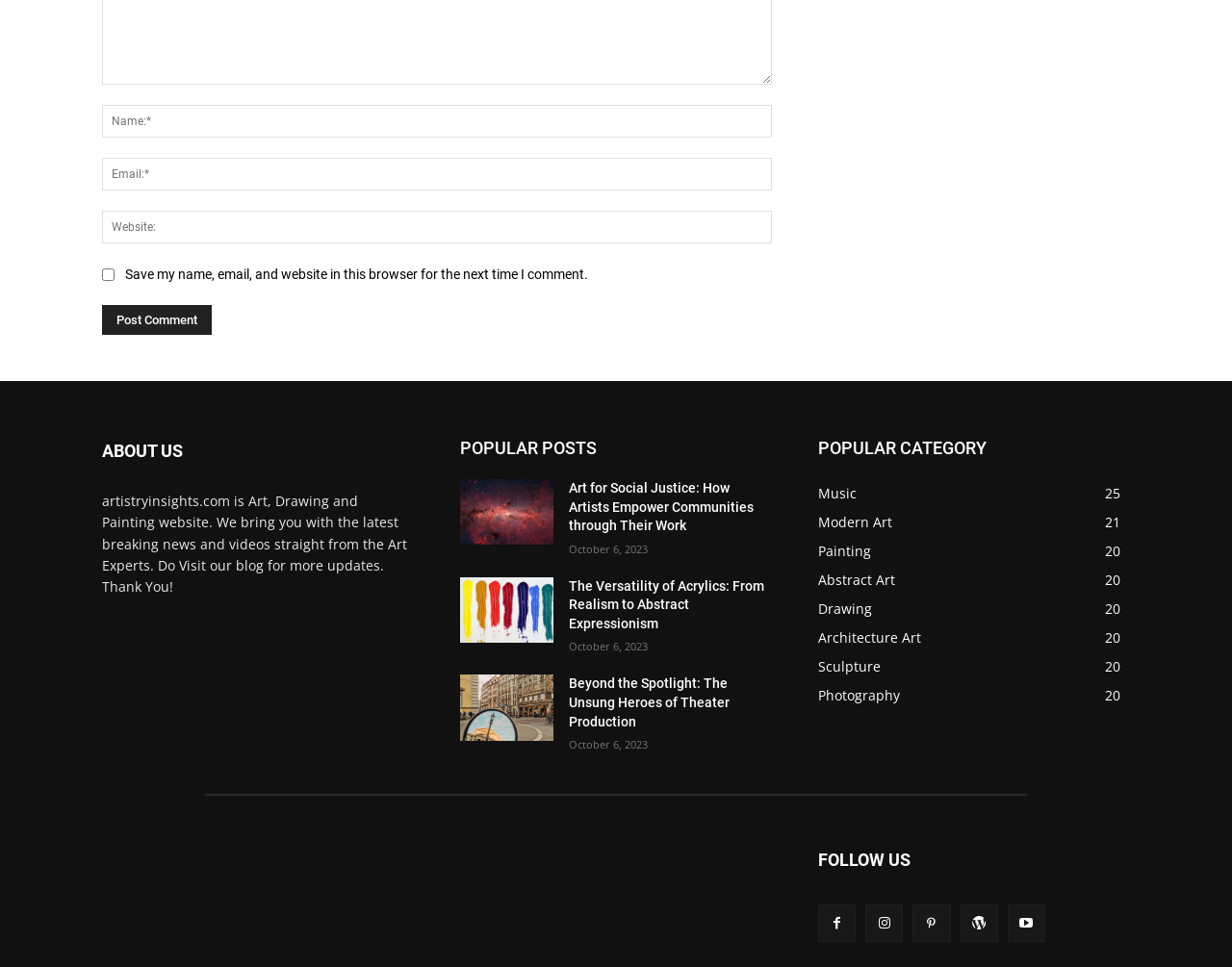Pinpoint the bounding box coordinates of the element that must be clicked to accomplish the following instruction: "Follow on Facebook". The coordinates should be in the format of four float numbers between 0 and 1, i.e., [left, top, right, bottom].

[0.664, 0.936, 0.695, 0.975]